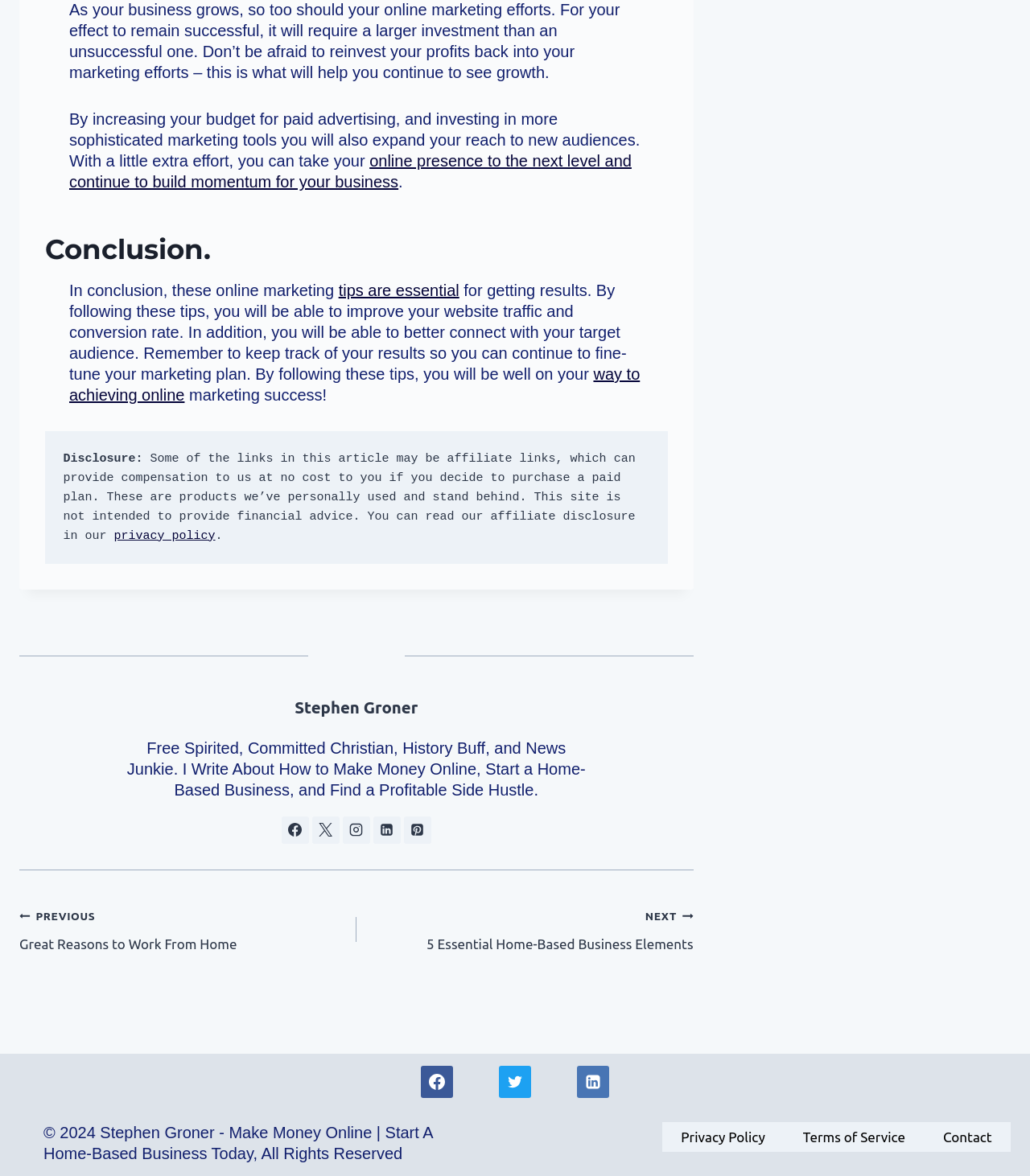Locate the bounding box coordinates of the area to click to fulfill this instruction: "Read the previous post". The bounding box should be presented as four float numbers between 0 and 1, in the order [left, top, right, bottom].

[0.019, 0.769, 0.346, 0.812]